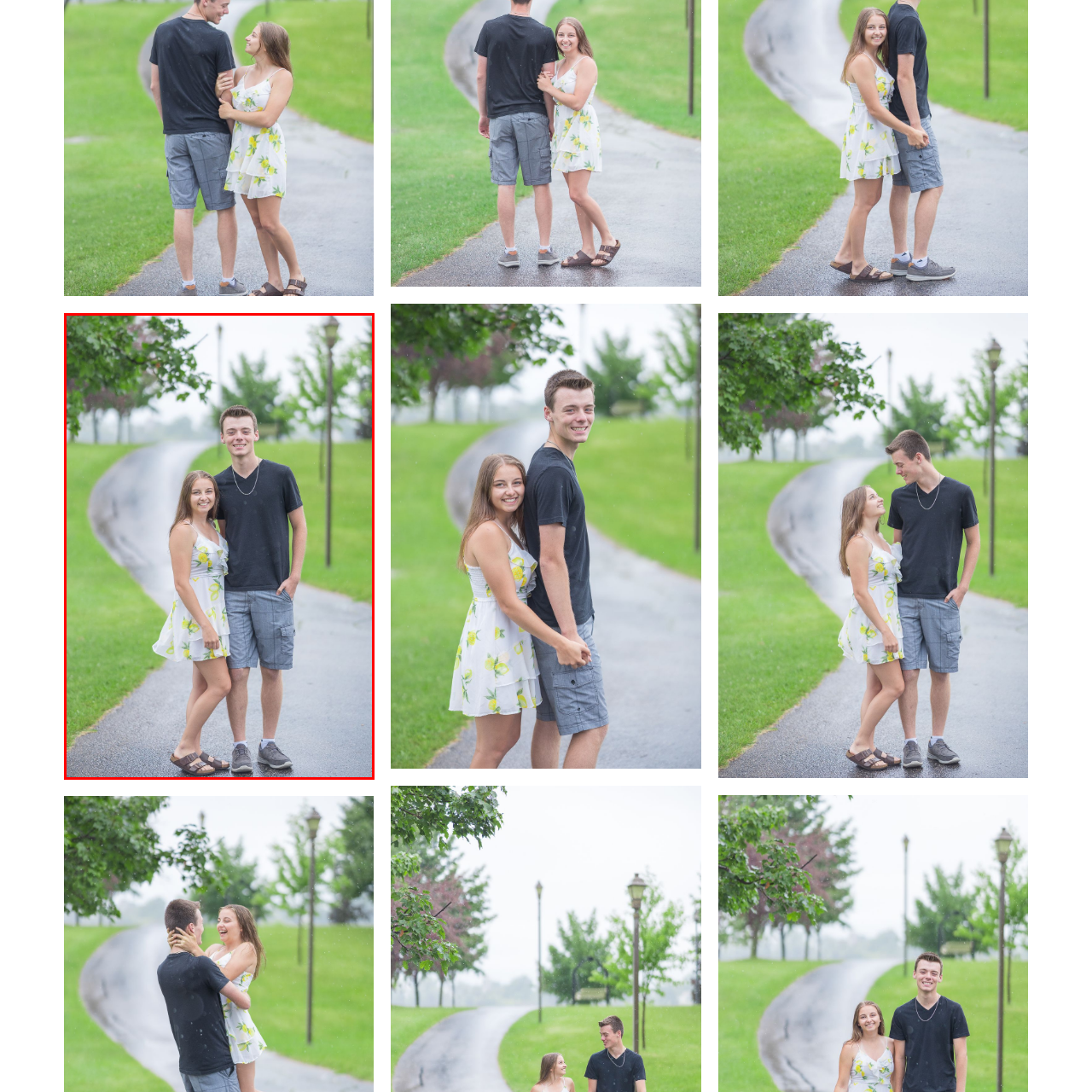Give a detailed description of the image area outlined by the red box.

The image features a cheerful young couple standing together on a pathway in what appears to be a lush, green park. The woman is dressed in a light-colored dress adorned with a vibrant lemon pattern, giving her a fresh and summery appearance. She stands confidently with one leg slightly bent, showcasing her casual brown sandals. Next to her, the man wears a simple black t-shirt and grey shorts, complemented by casual sneakers, projecting a relaxed vibe. The backdrop consists of a gently curving path that leads off into the distance, bordered by lush grass and trees, hinting at a peaceful, sunny day. Raindrops are lightly visible in the air, enhancing the serene and refreshing atmosphere of the scene.